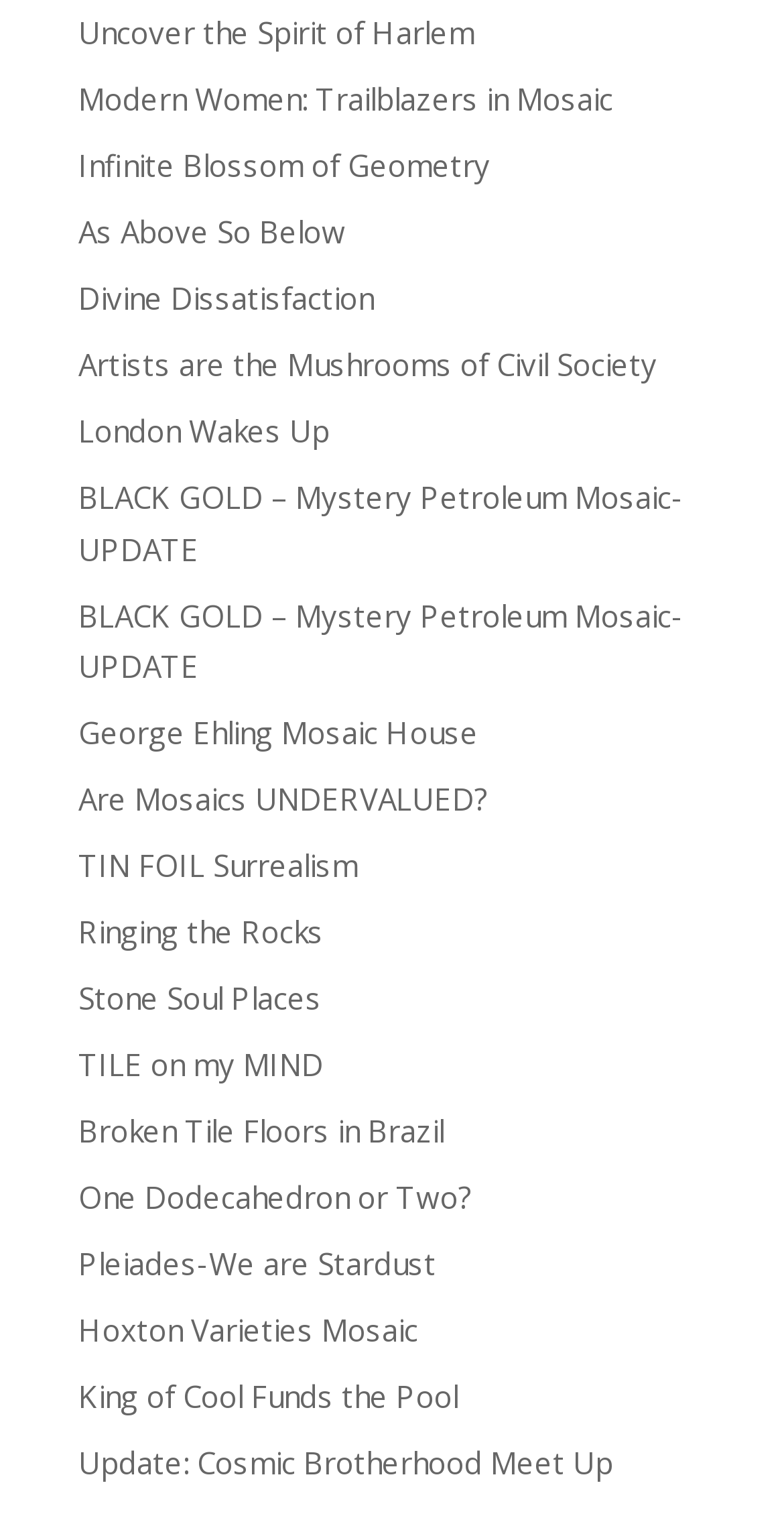Please respond to the question with a concise word or phrase:
What is the longest link text on this webpage?

Artists are the Mushrooms of Civil Society